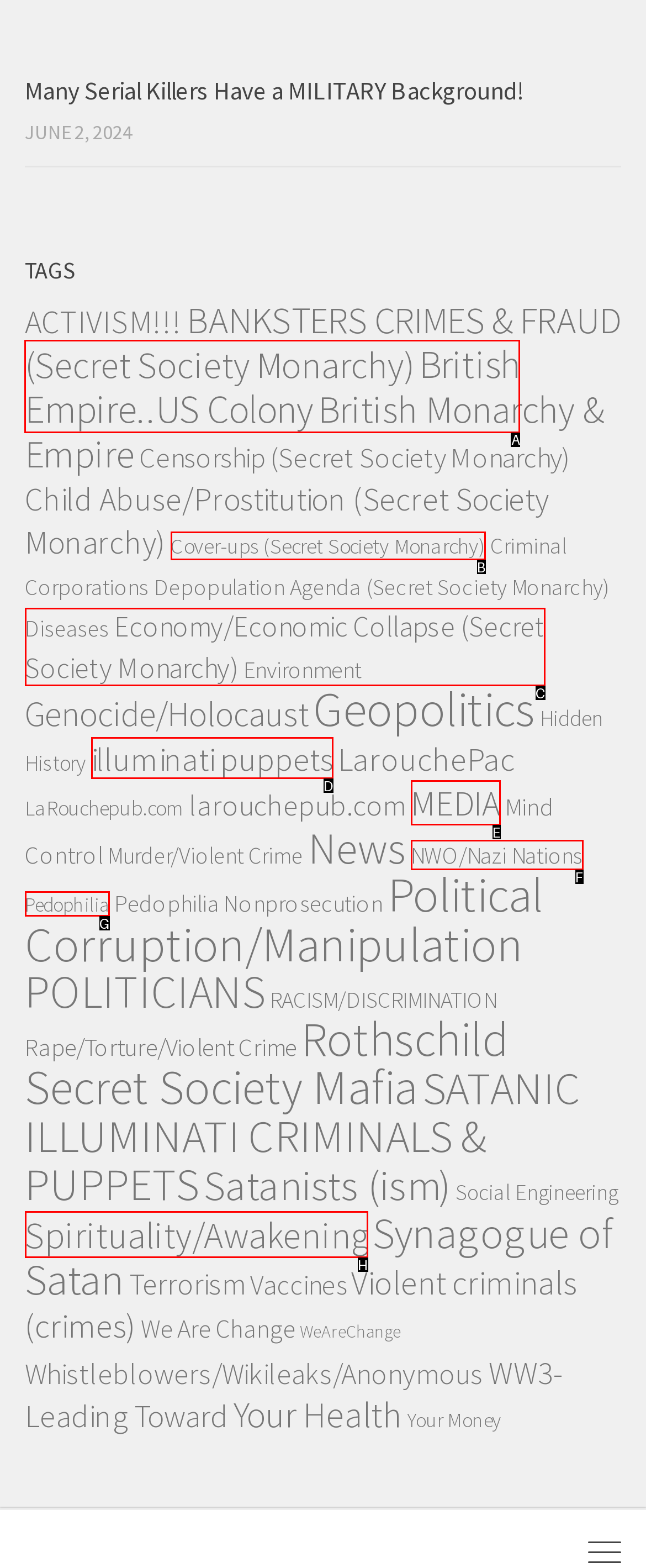Identify the correct HTML element to click for the task: View 'British Empire..US Colony' articles. Provide the letter of your choice.

A